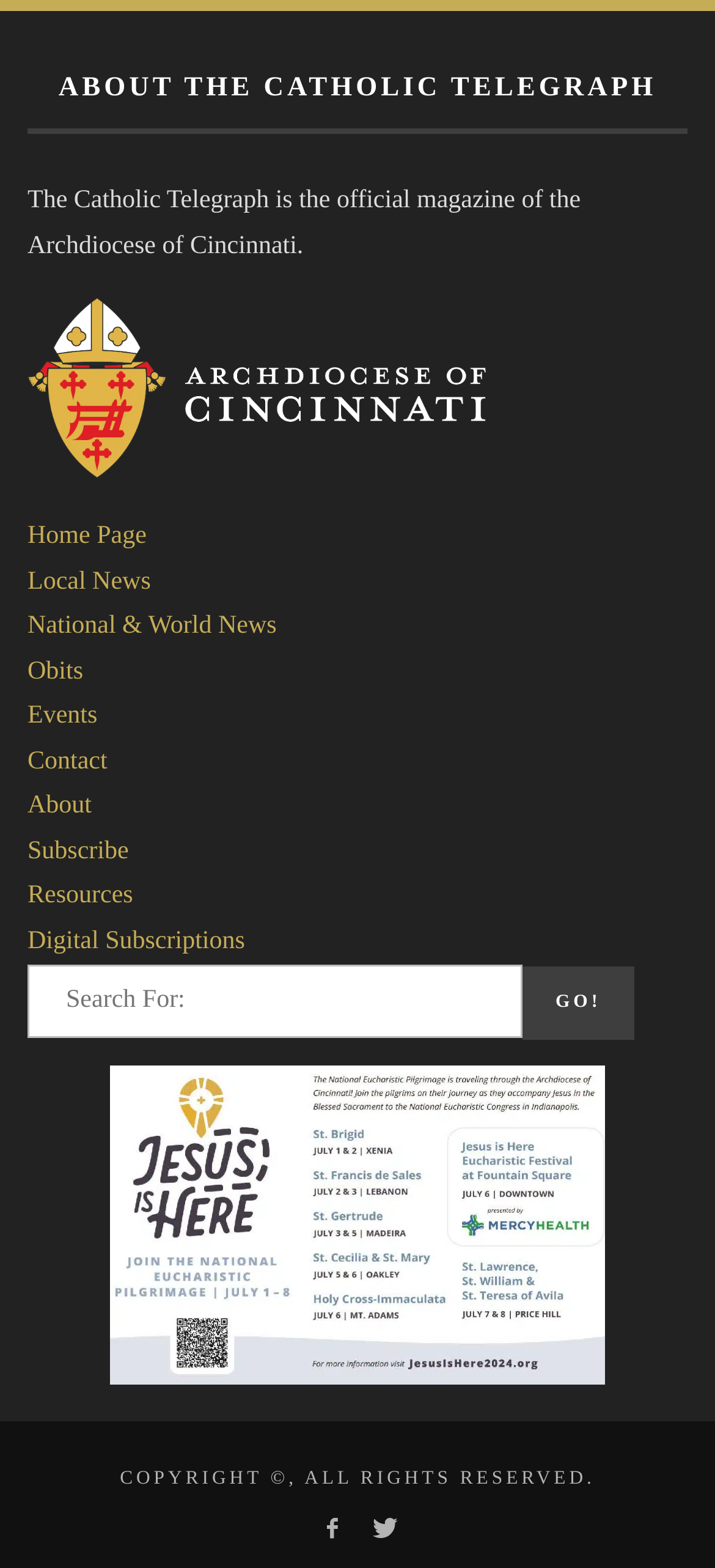What is the name of the magazine?
Answer the question with detailed information derived from the image.

The name of the magazine can be found in the heading element 'ABOUT THE CATHOLIC TELEGRAPH' which is a child of the root element.